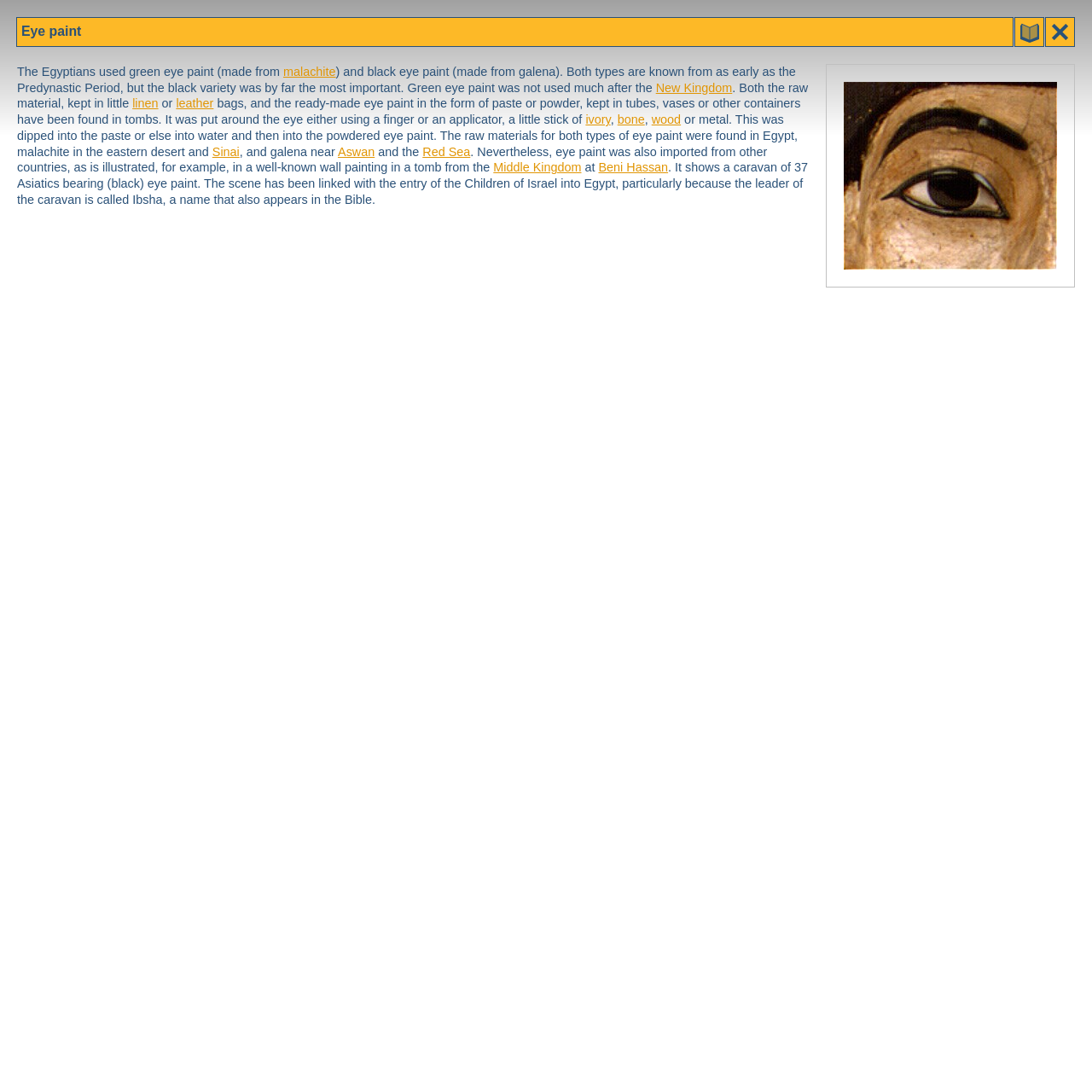What is the material of the applicator stick?
From the details in the image, answer the question comprehensively.

According to the webpage, the applicator stick used to apply eye paint was made of ivory, bone, wood, or metal. This information is mentioned in the paragraph describing the application of eye paint.